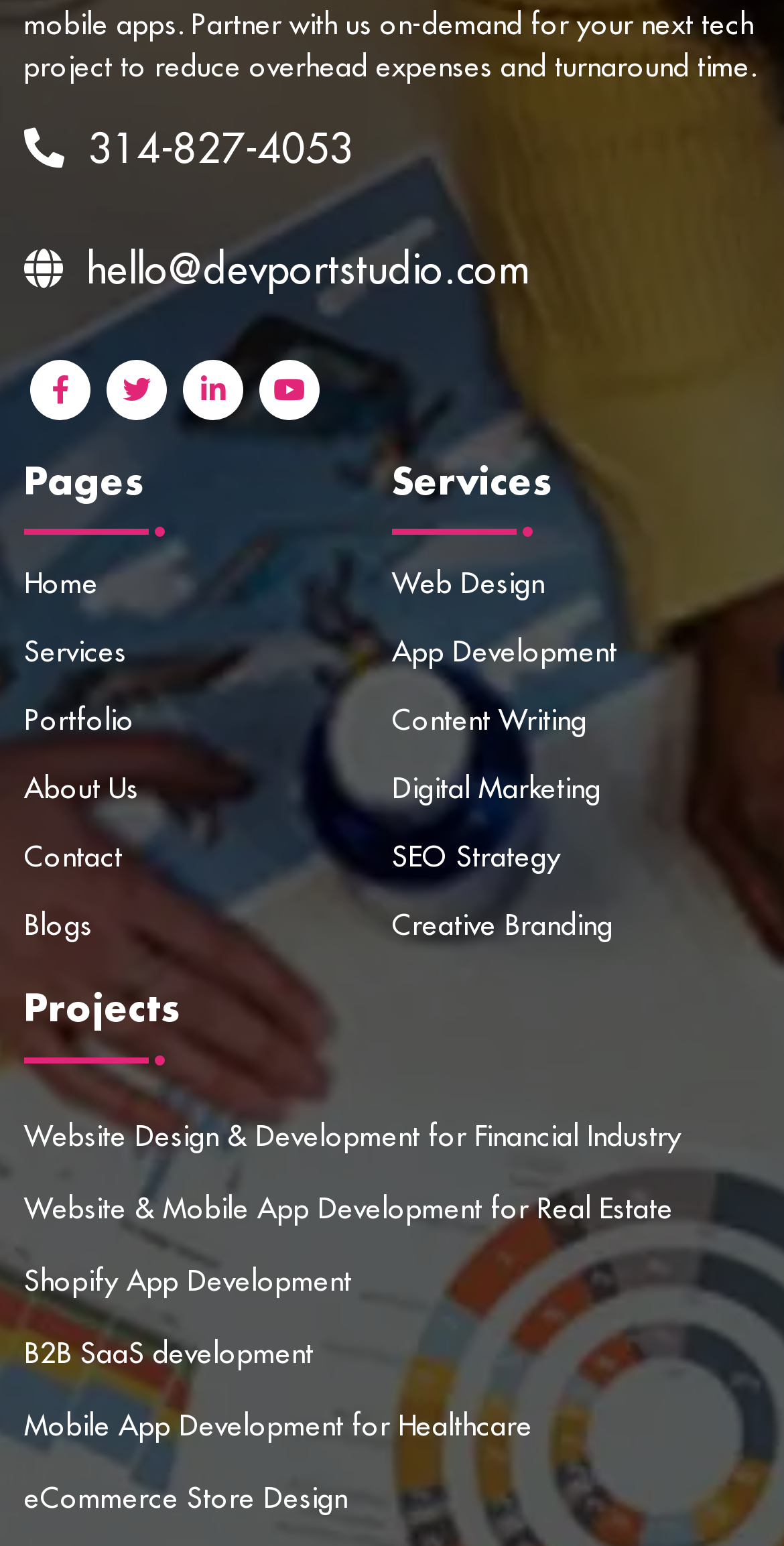Based on the description "B2B SaaS development", find the bounding box of the specified UI element.

[0.031, 0.862, 0.969, 0.889]